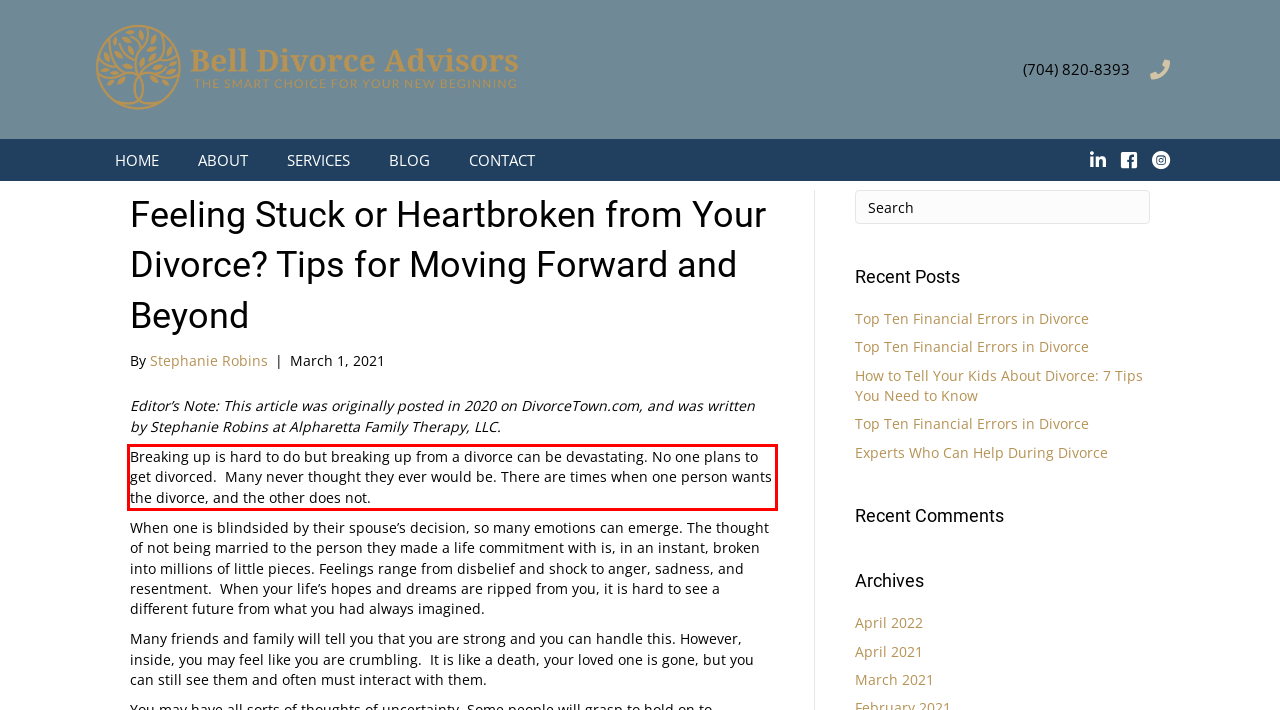Analyze the red bounding box in the provided webpage screenshot and generate the text content contained within.

Breaking up is hard to do but breaking up from a divorce can be devastating. No one plans to get divorced. Many never thought they ever would be. There are times when one person wants the divorce, and the other does not.